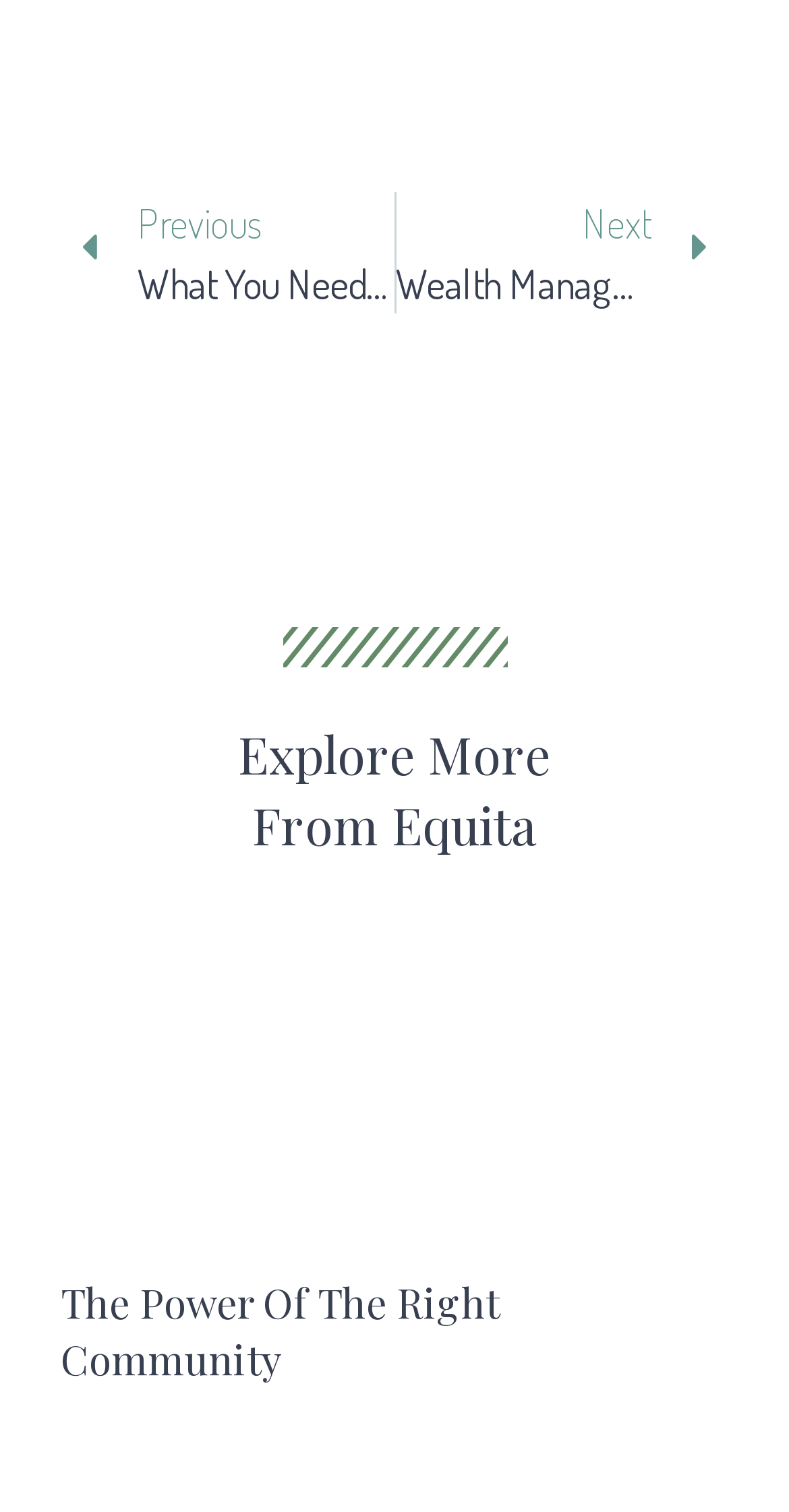What is the vertical position of the article relative to the links?
Using the image as a reference, give a one-word or short phrase answer.

Below